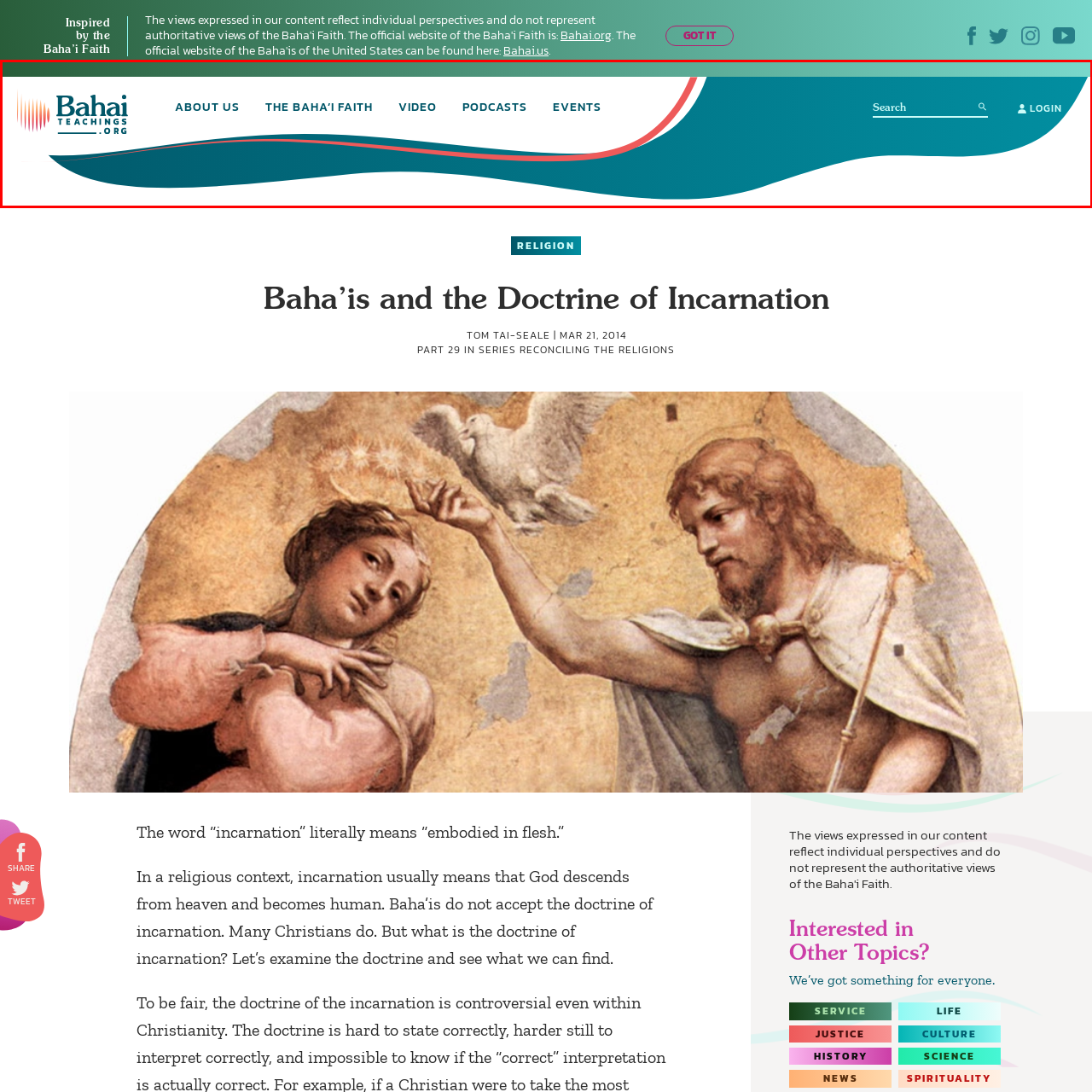Give a comprehensive description of the picture highlighted by the red border.

The image depicts the header section of the BahaiTeachings.org website, featuring a visually appealing wave design in a gradient of colors. Prominently displayed on the left is the logo for BahaiTeachings.org, stylized with colorful elements that suggest vibrancy and inclusiveness. Along the top, various navigation links are provided, including "ABOUT US," "THE BAHA’I FAITH," "VIDEO," "PODCASTS," and "EVENTS," facilitating access to key areas of the website. On the right side, a search icon and a "LOGIN" link are visible, enhancing user interactivity and accessibility. The overall design emphasizes a modern, inviting interface, encouraging visitors to explore the teachings and resources related to the Baha’i Faith.